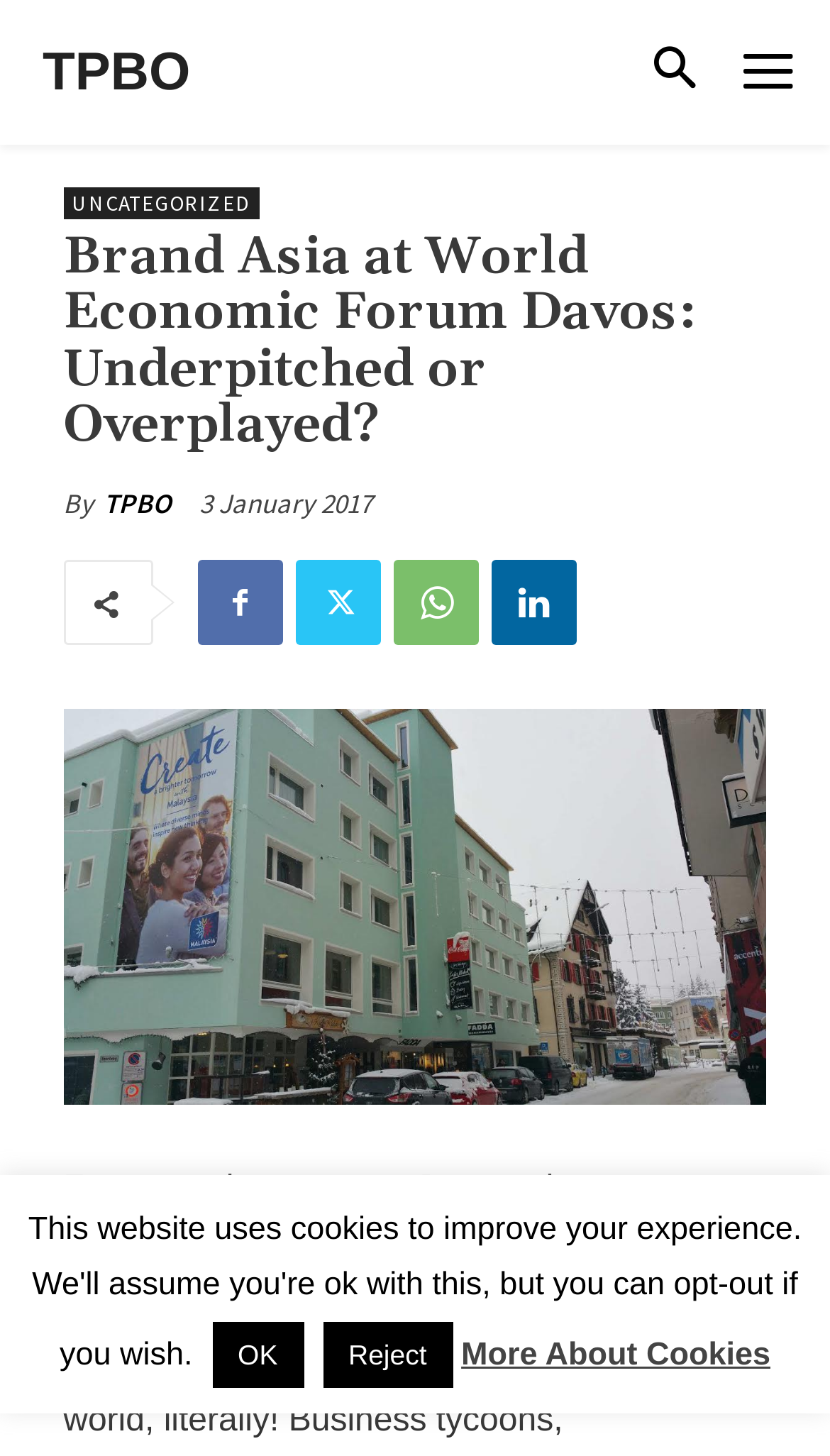Provide the bounding box coordinates of the area you need to click to execute the following instruction: "Click the link to UNCATEGORIZED".

[0.076, 0.129, 0.312, 0.151]